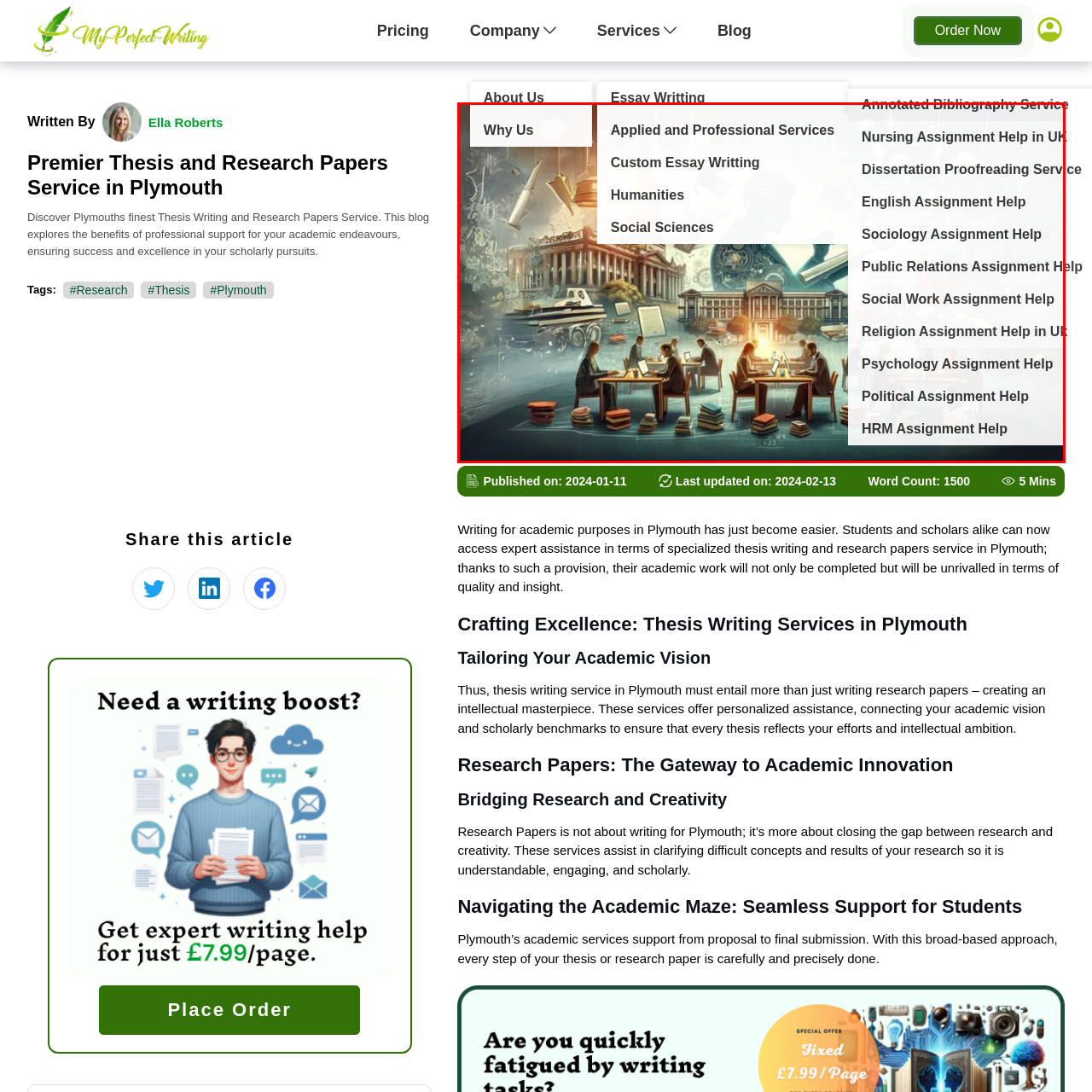Analyze the image surrounded by the red outline and answer the ensuing question with as much detail as possible based on the image:
What do the gears and abstract designs in the background represent?

The gears and abstract designs in the background of the image hint at innovation and creativity in education, portraying how academic services blend traditional research with modern methodologies, which is a key aspect of the scene.